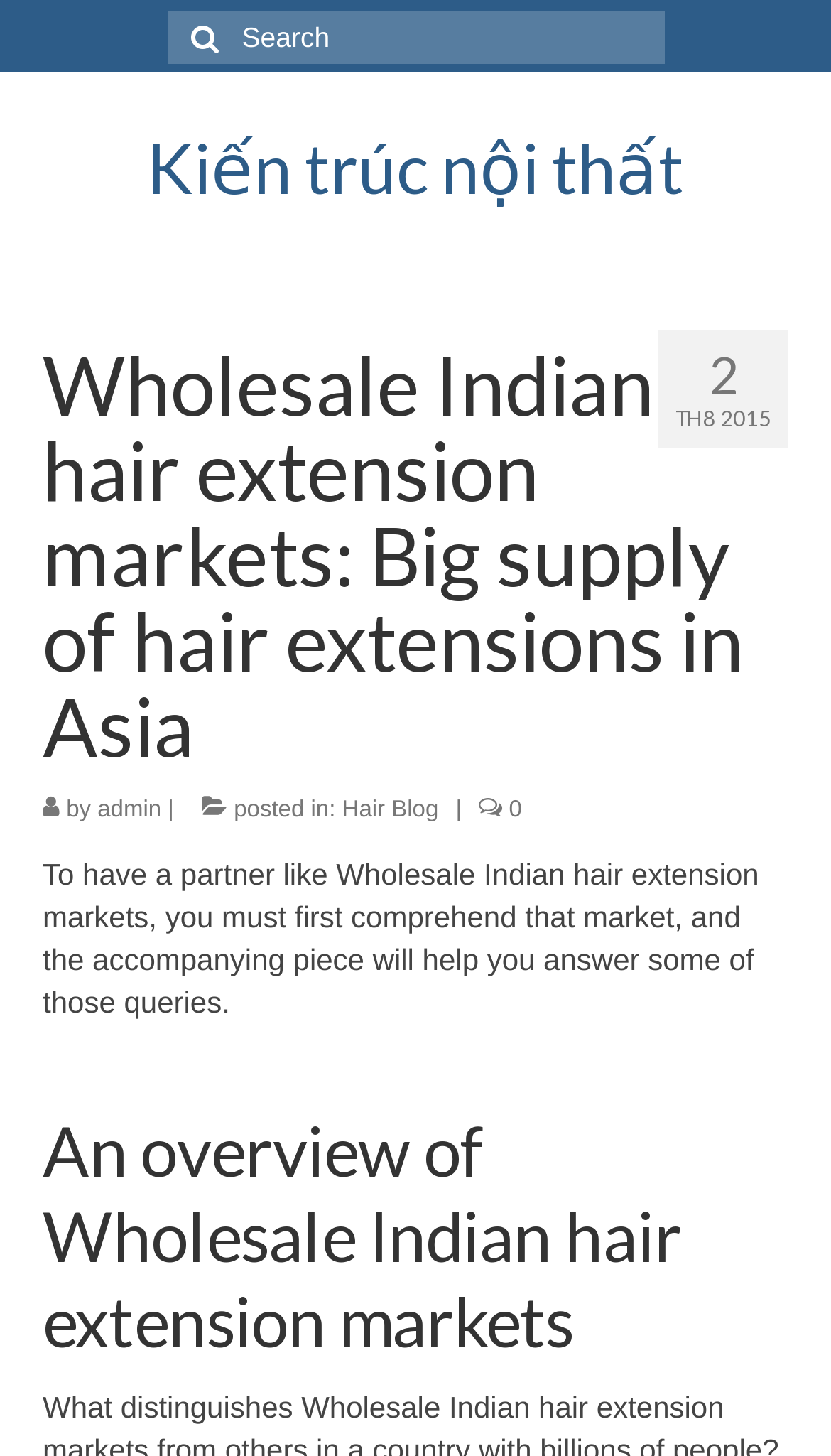How many comments are there on this blog post?
Answer the question with a single word or phrase by looking at the picture.

0